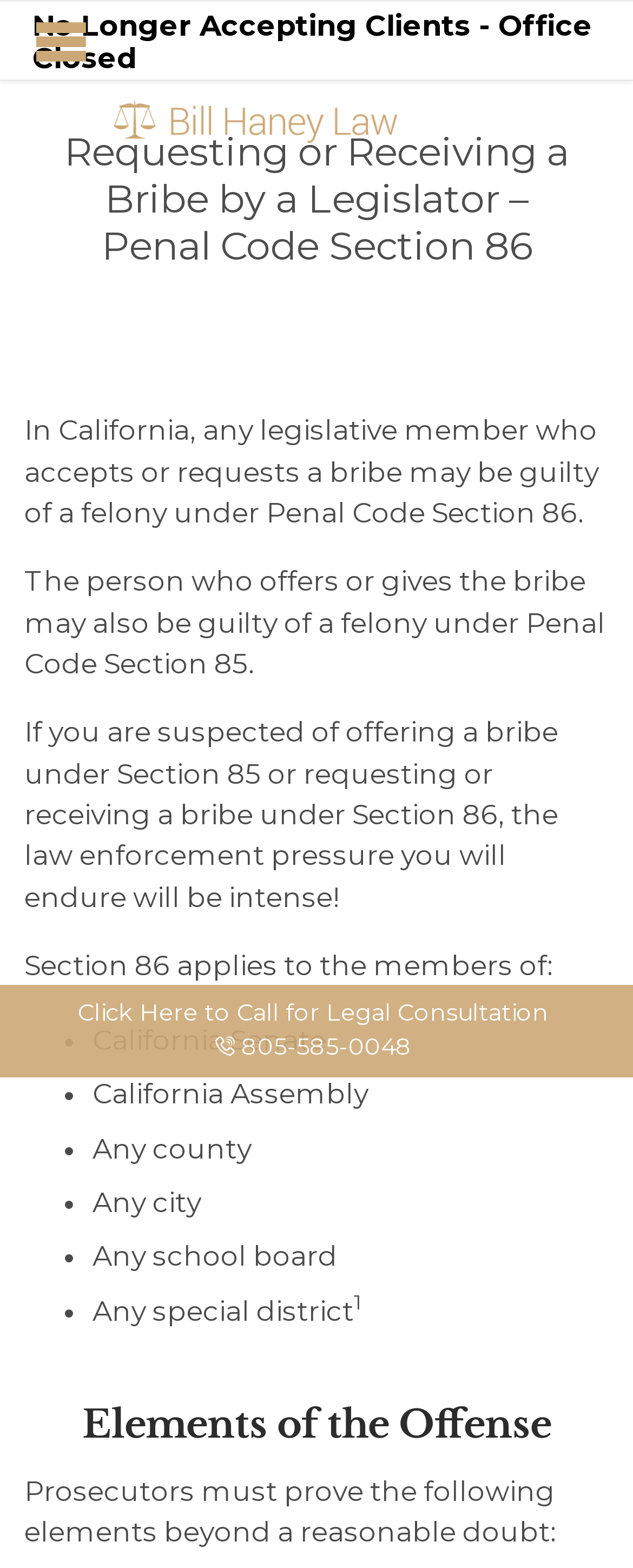What is the name of the law firm?
Refer to the image and answer the question using a single word or phrase.

Bill Haney Law